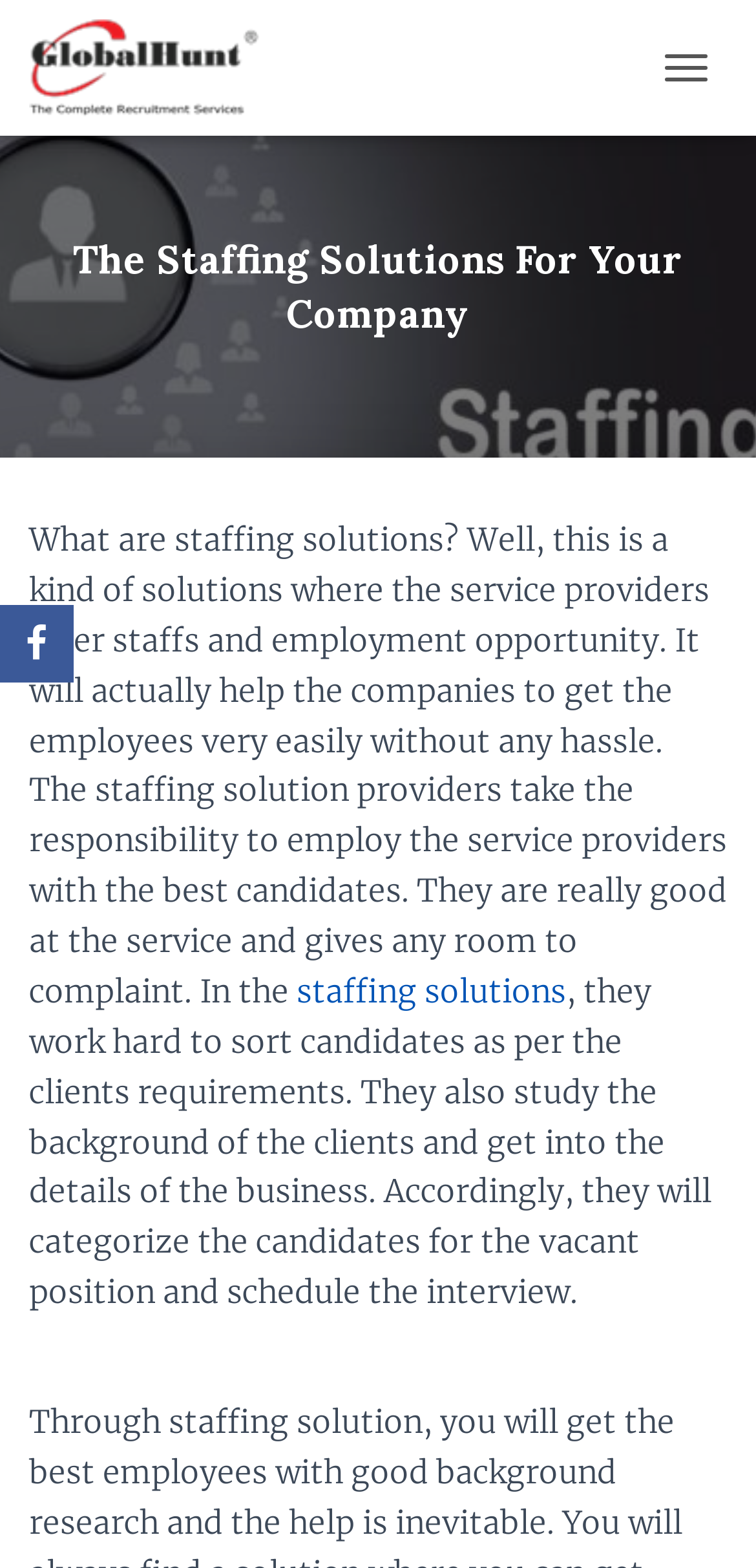What is the benefit of using staffing solutions for companies?
Answer the question using a single word or phrase, according to the image.

Get employees easily